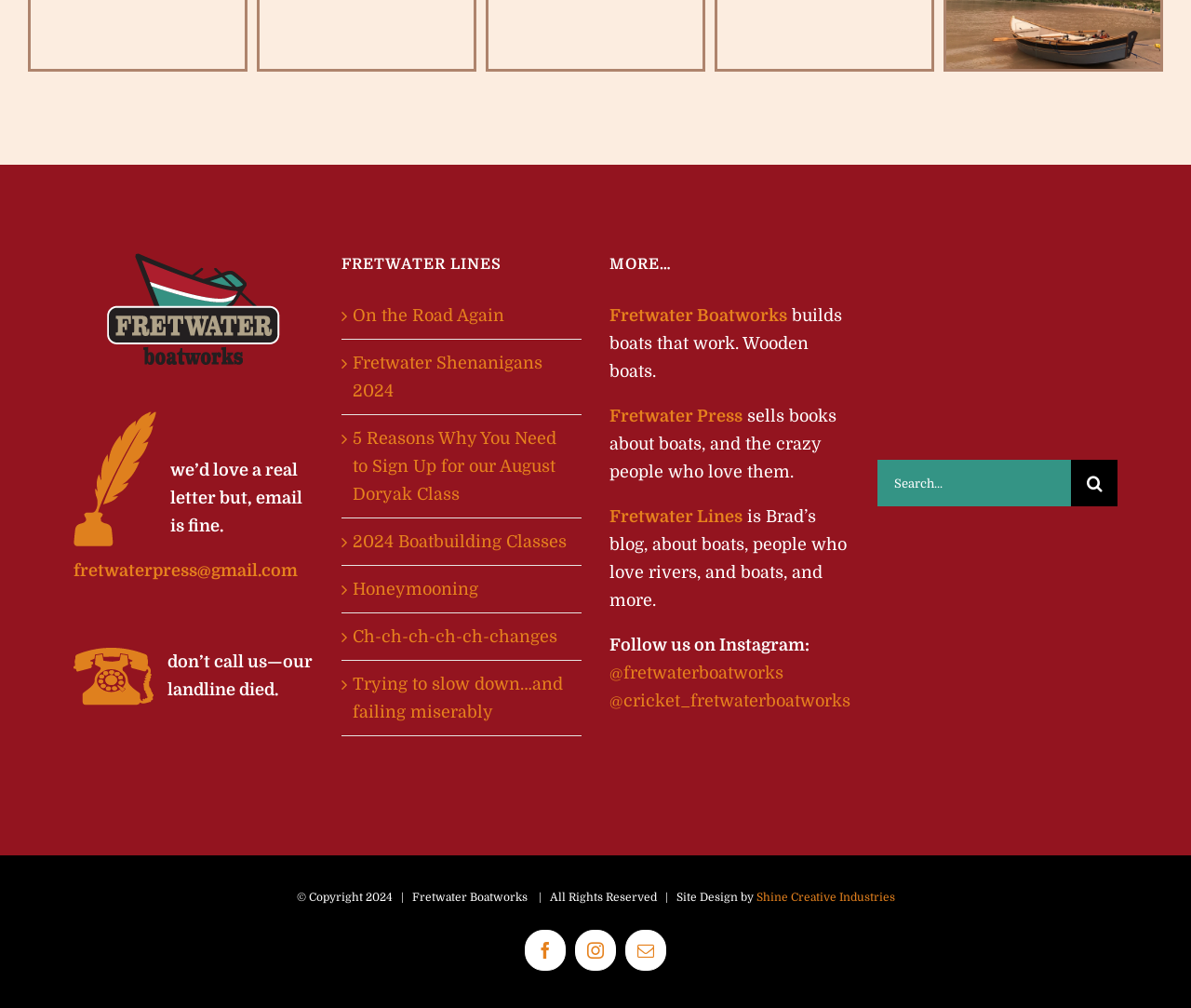Please identify the bounding box coordinates of the clickable area that will allow you to execute the instruction: "Visit Fretwater Boatworks website".

[0.512, 0.304, 0.661, 0.322]